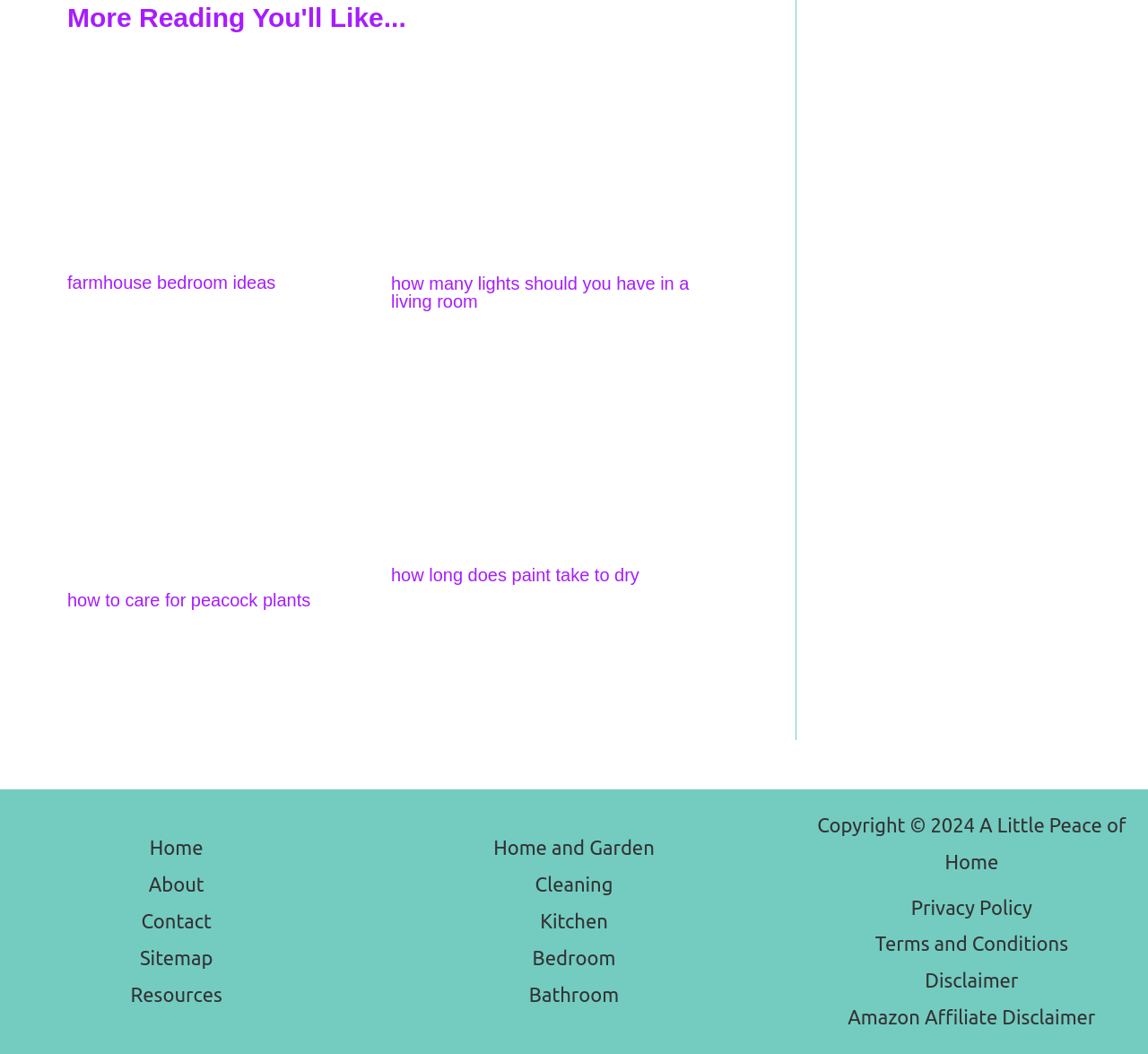Please provide a brief answer to the following inquiry using a single word or phrase:
How many footer widgets are there?

2